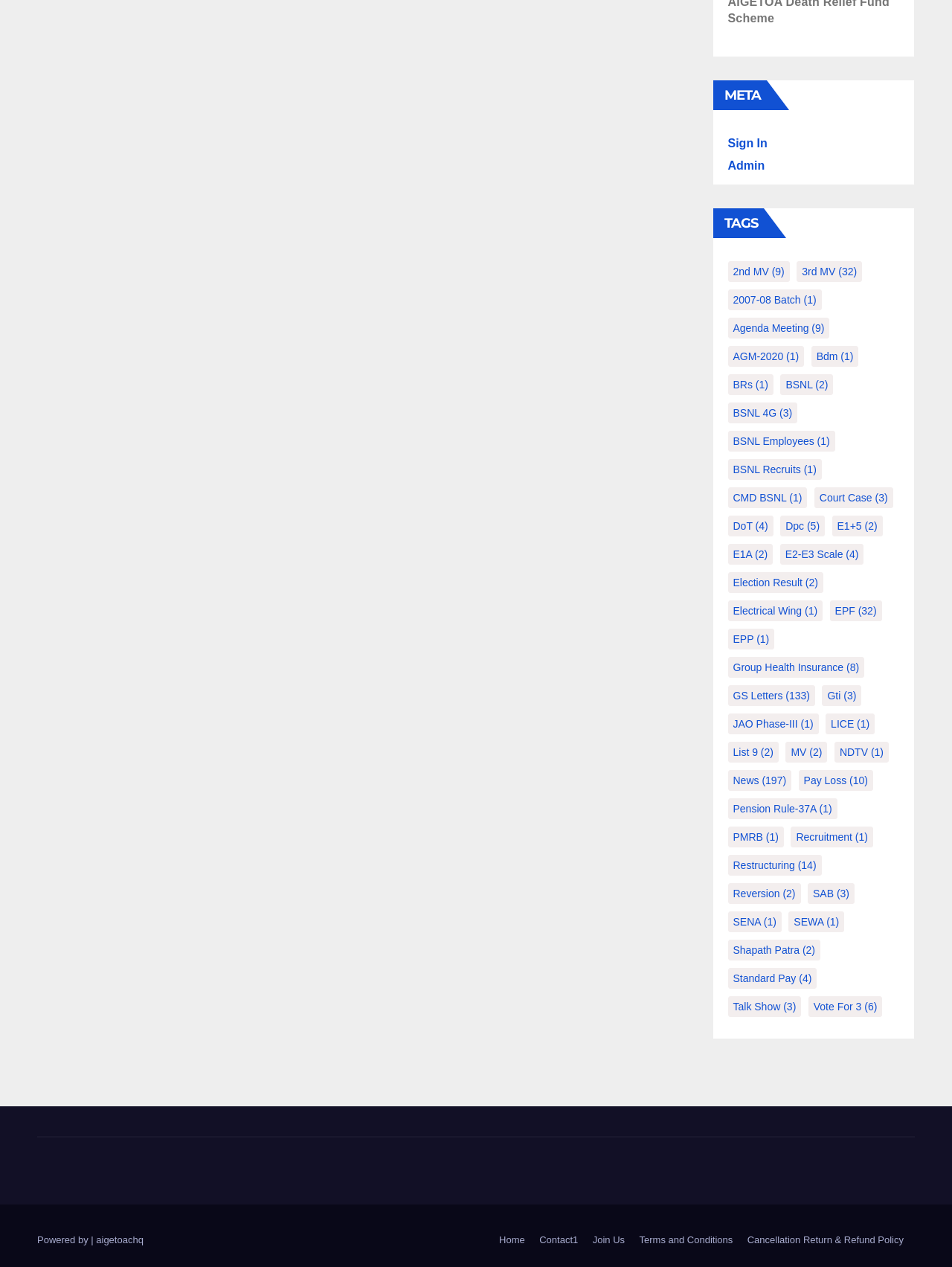Provide a short, one-word or phrase answer to the question below:
What is the longest link text?

Group Health Insurance